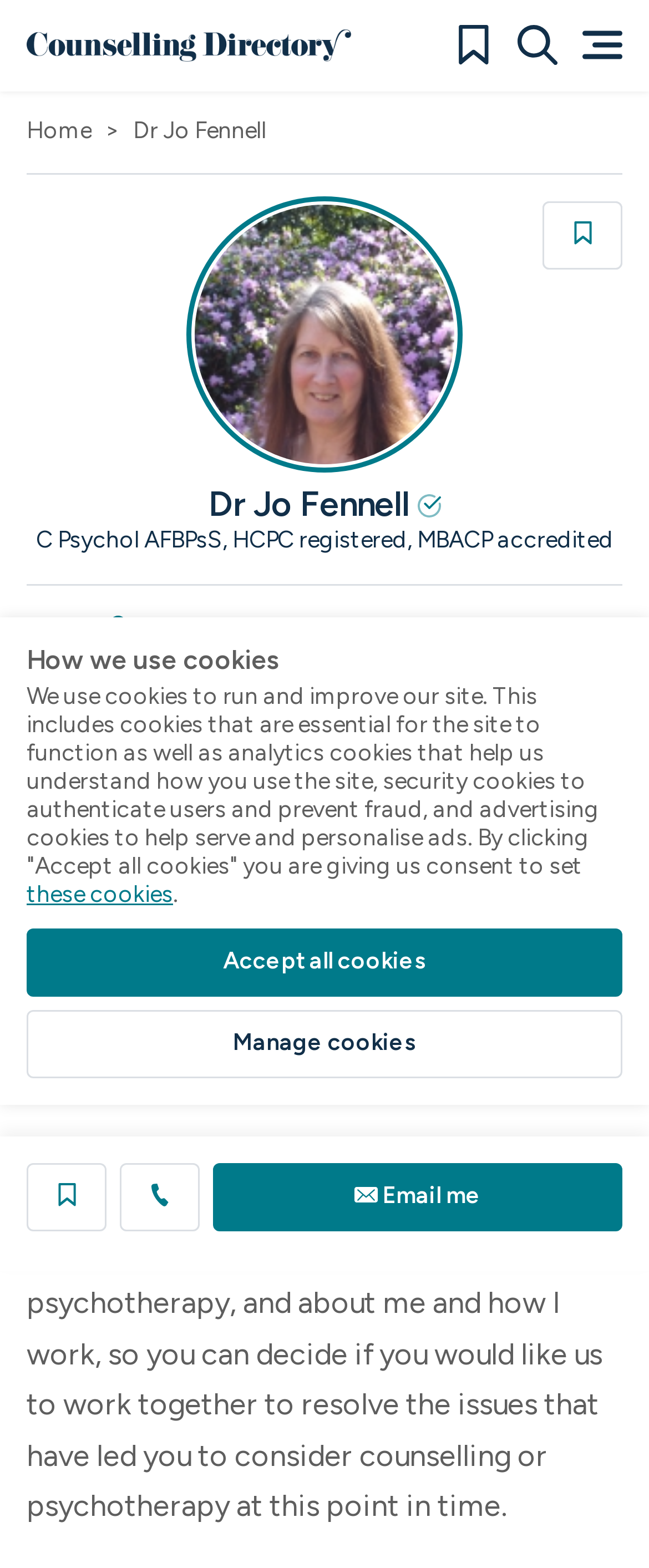Specify the bounding box coordinates of the area to click in order to follow the given instruction: "Visit Dr Jo Fennell's website."

[0.041, 0.529, 0.959, 0.573]